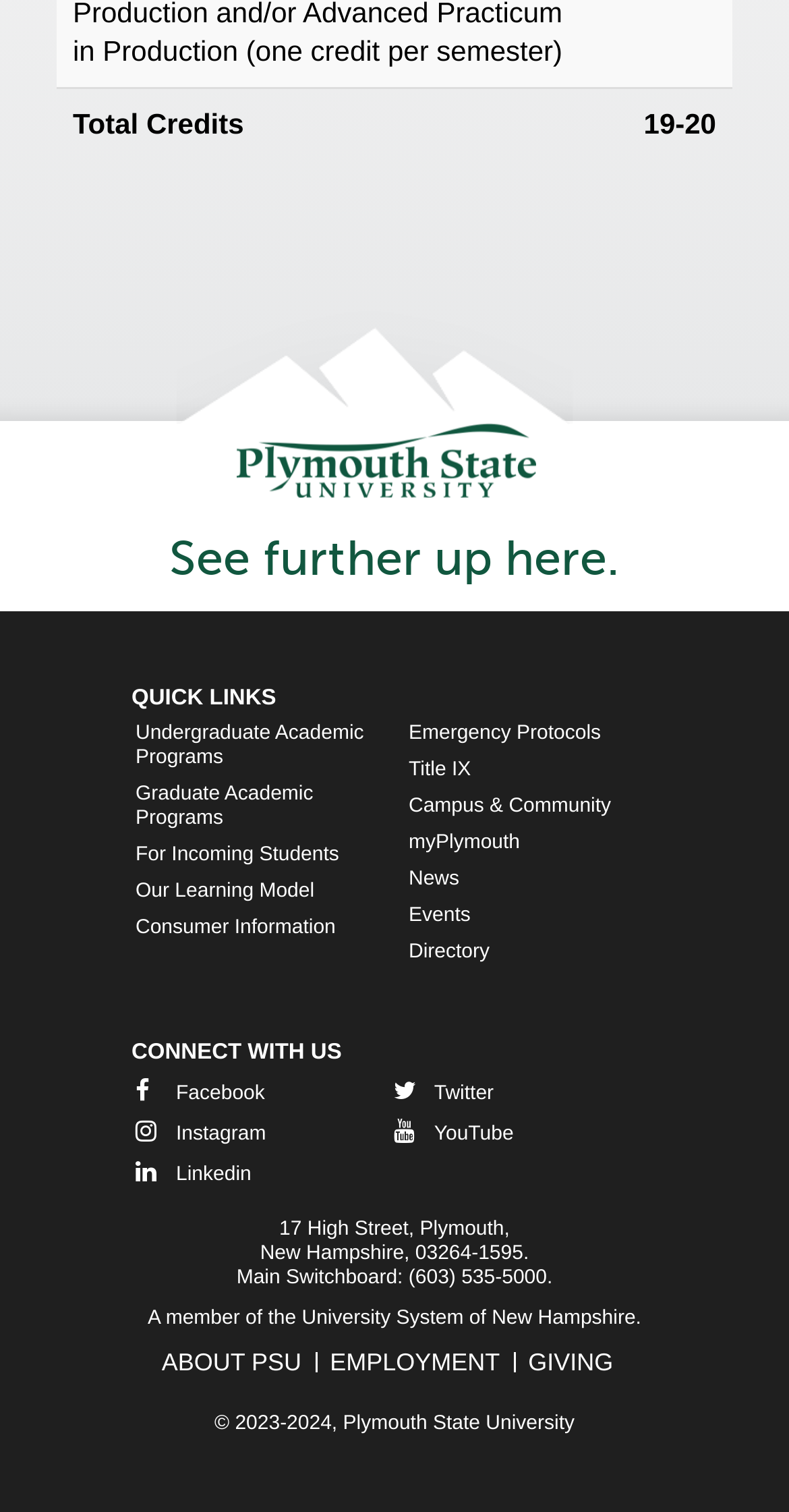How many quick links are available?
Using the visual information, reply with a single word or short phrase.

11